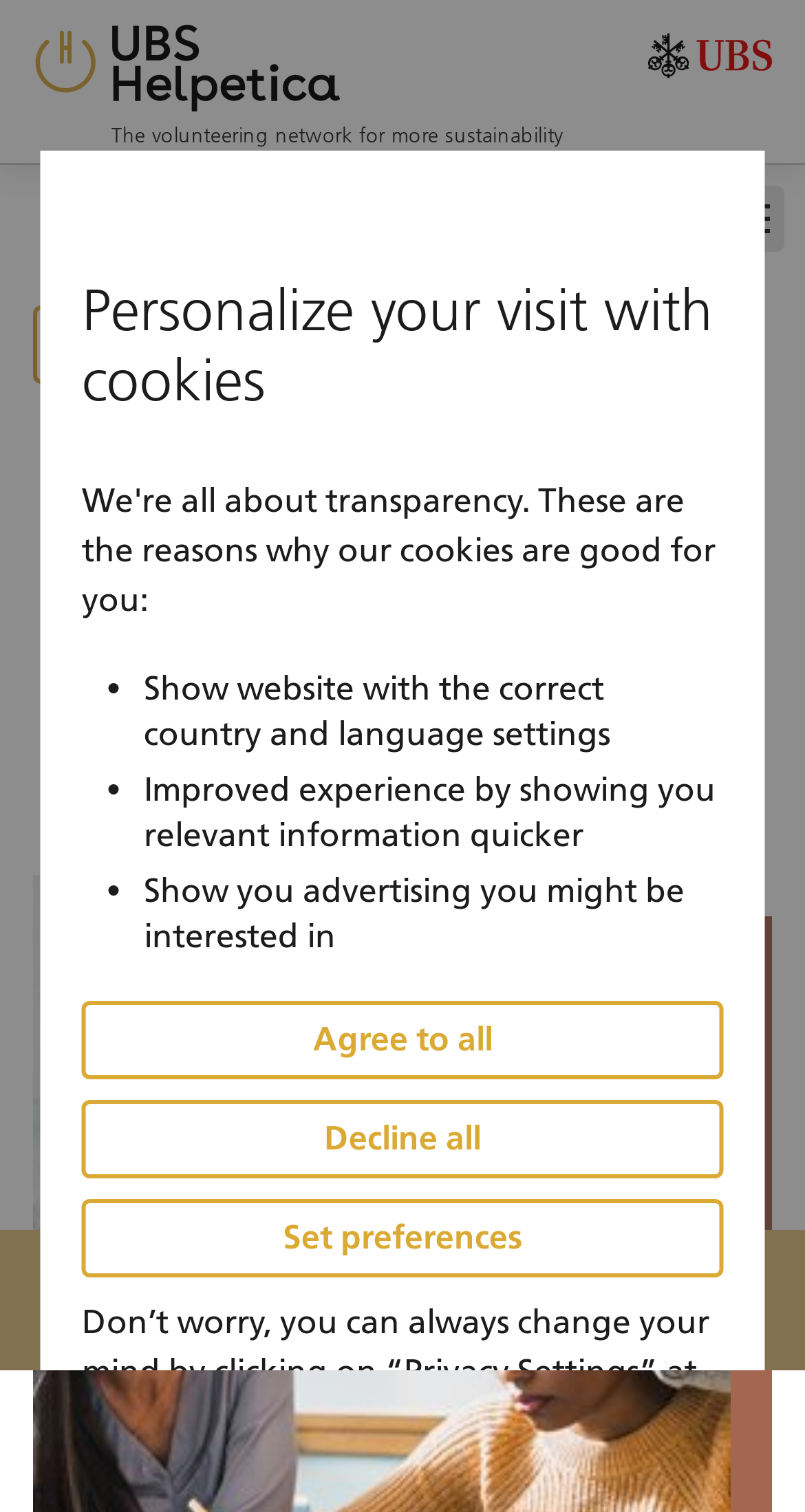Find the bounding box coordinates for the element described here: "privacy statement".

[0.432, 0.96, 0.768, 0.985]